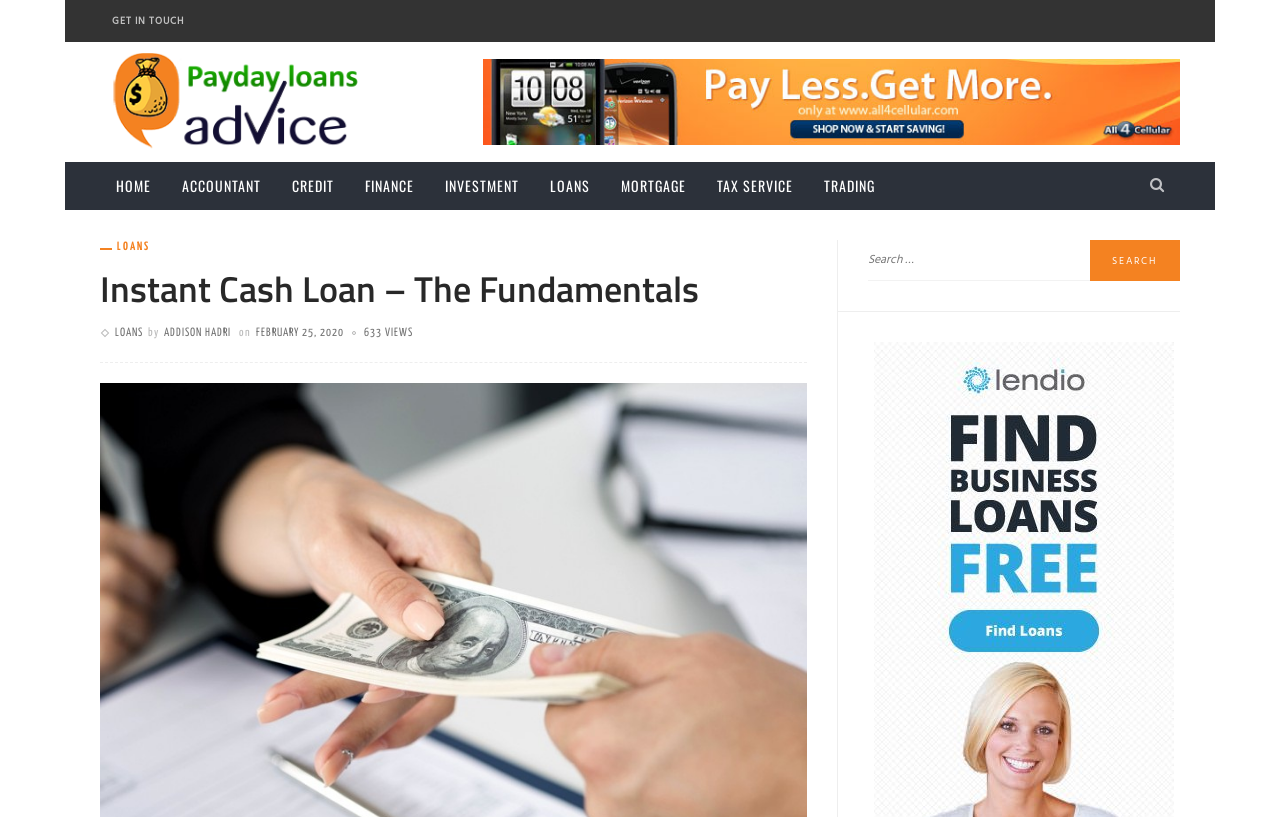Identify the title of the webpage and provide its text content.

Instant Cash Loan – The Fundamentals